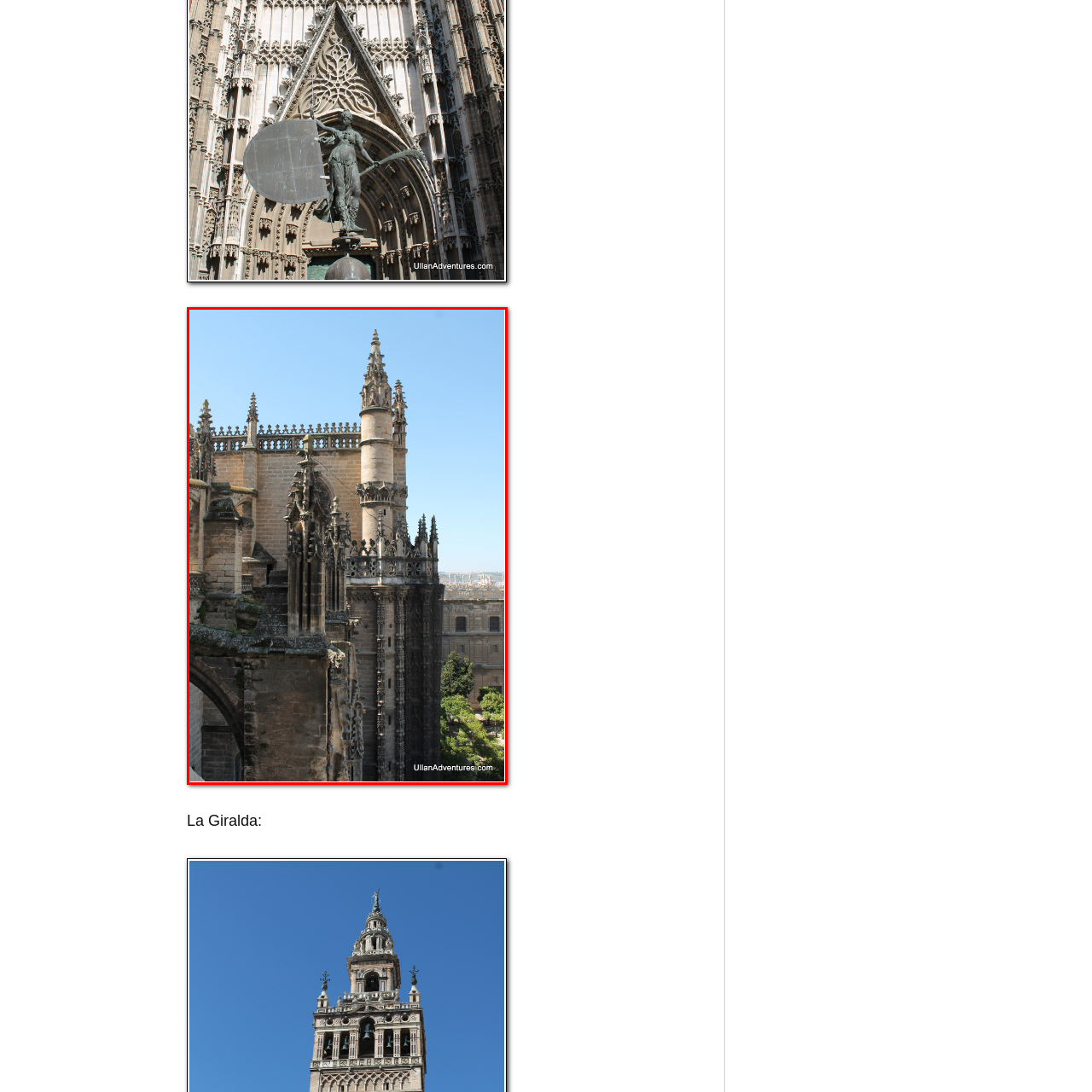What was La Giralda originally built as?
Focus on the image highlighted by the red bounding box and deliver a thorough explanation based on what you see.

According to the caption, La Giralda was originally built as a minaret during the 12th century, which is a testament to the city's rich cultural heritage and intricate craftsmanship.